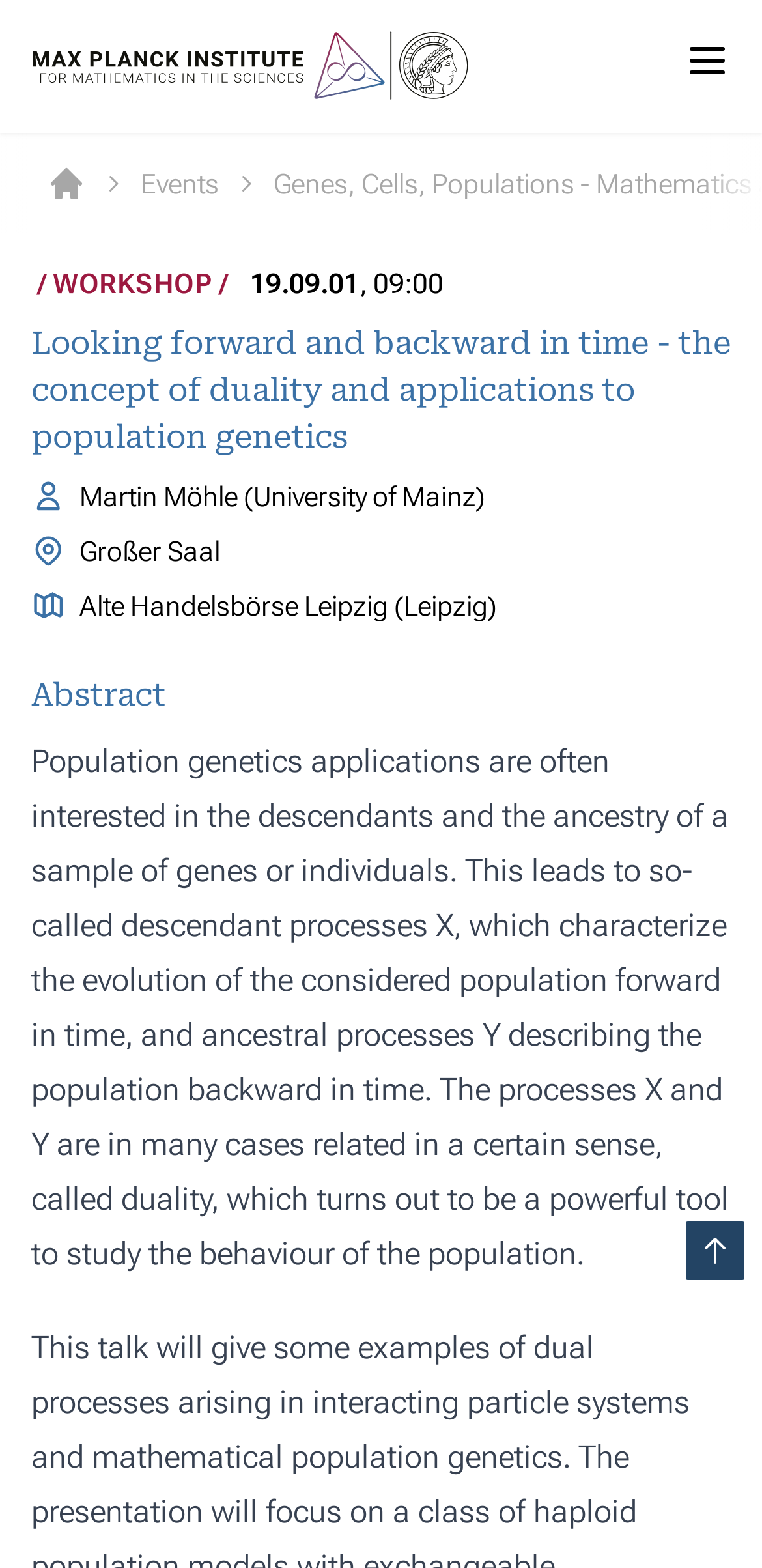Who is the speaker?
Please provide a detailed answer to the question.

I determined the answer by looking at the StaticText element with the content 'Martin Möhle (University of Mainz)' which is located under the heading element 'Looking forward and backward in time - the concept of duality and applications to population genetics'.